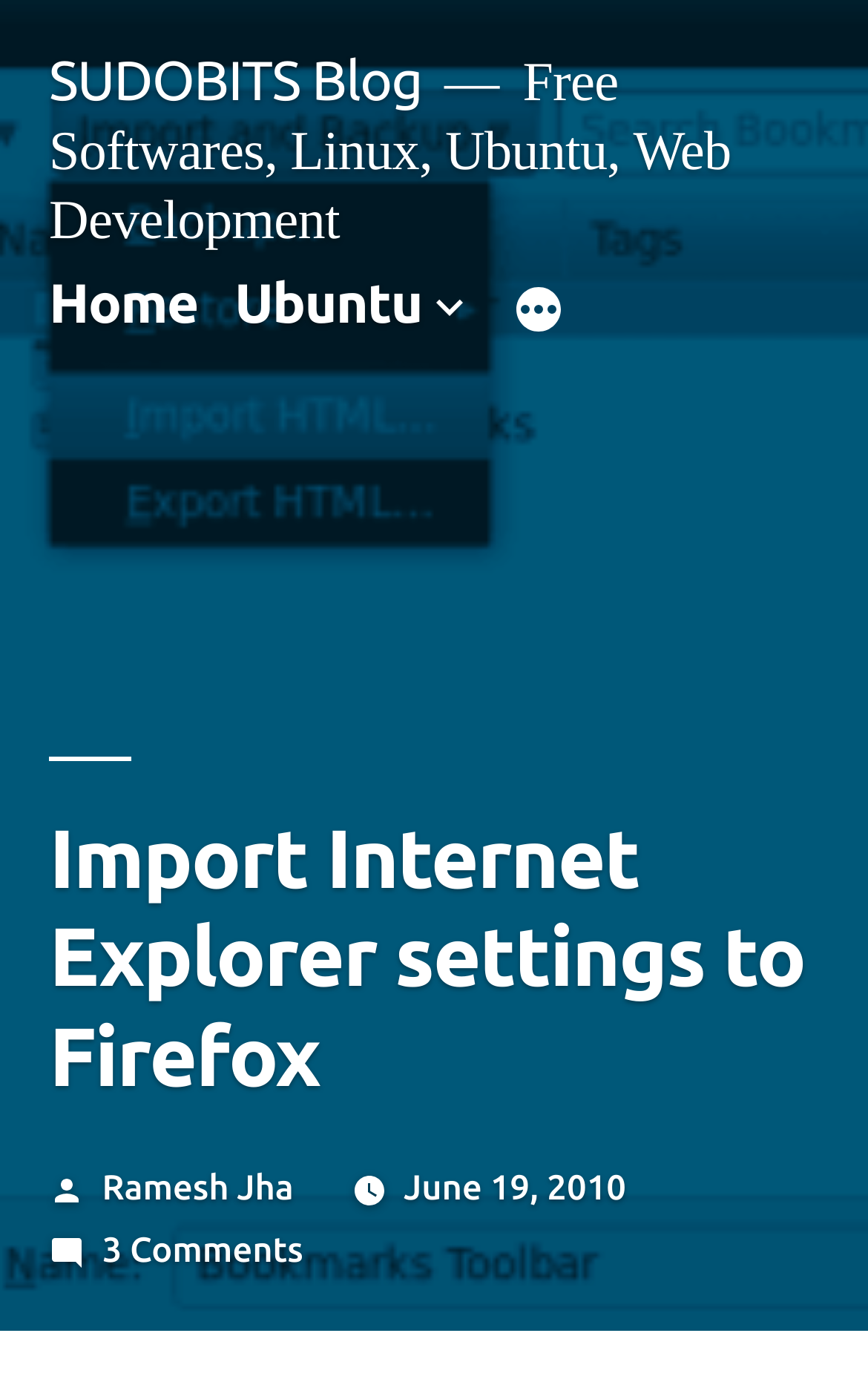Please identify the bounding box coordinates of the clickable area that will fulfill the following instruction: "go to home page". The coordinates should be in the format of four float numbers between 0 and 1, i.e., [left, top, right, bottom].

[0.056, 0.197, 0.228, 0.243]